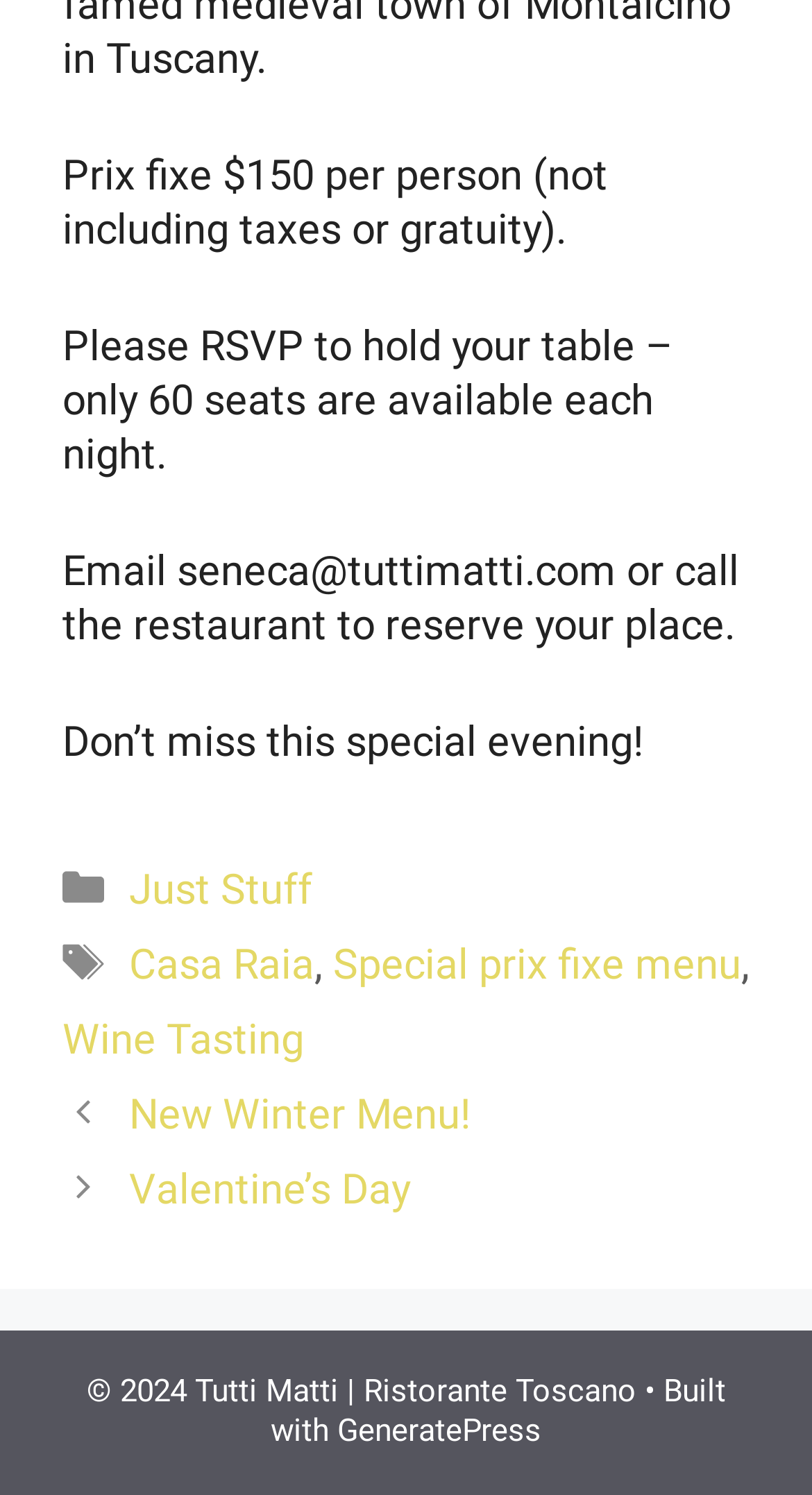What is the purpose of the 'Previous' and 'Next' buttons?
Please give a detailed and elaborate answer to the question based on the image.

The answer can be found in the footer section, which contains the 'Previous' and 'Next' buttons. The surrounding text states 'Post navigation', suggesting that these buttons are used to navigate between different posts or articles on the website.